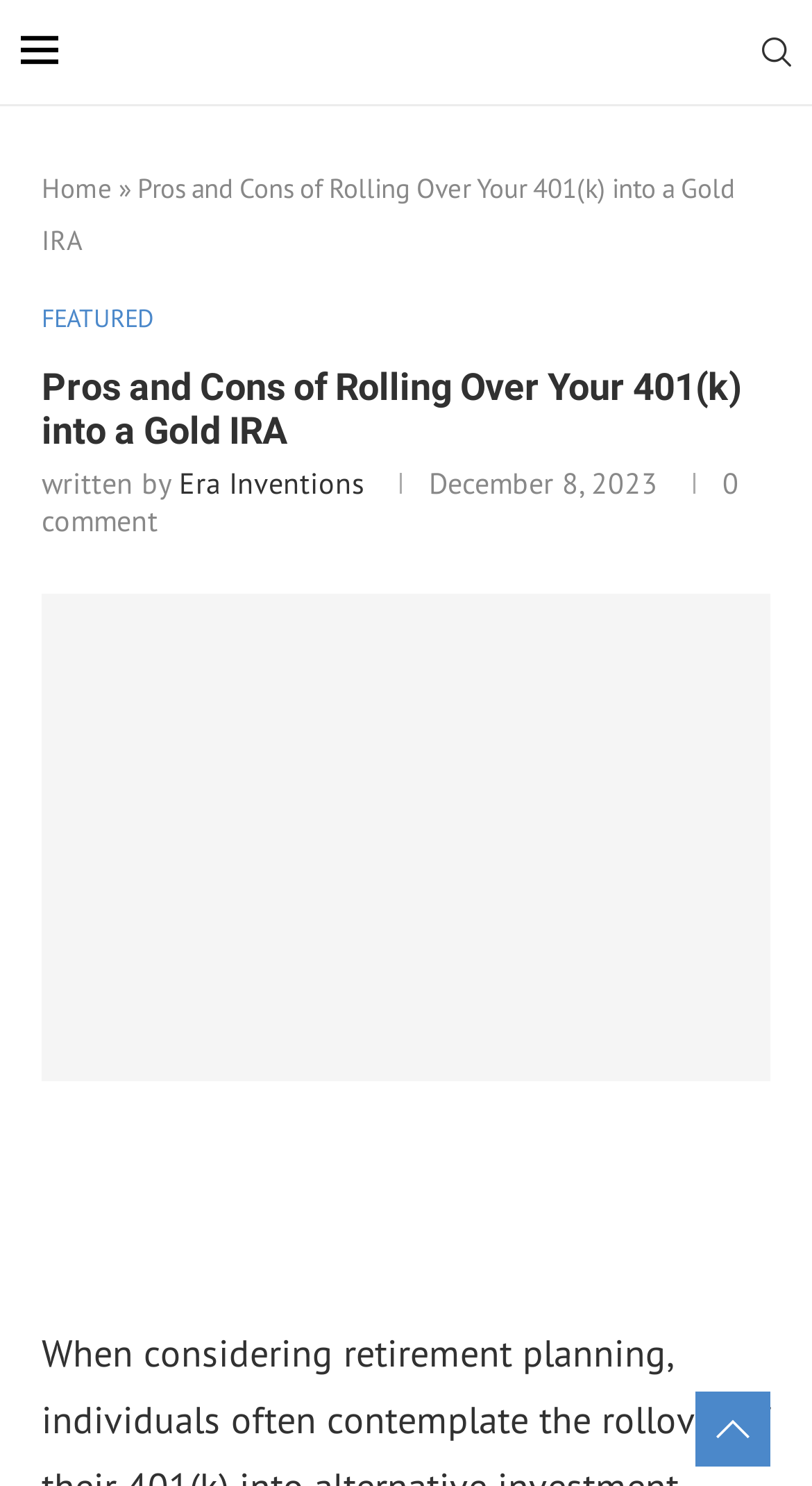Please identify the bounding box coordinates of the element's region that should be clicked to execute the following instruction: "View the featured content". The bounding box coordinates must be four float numbers between 0 and 1, i.e., [left, top, right, bottom].

[0.051, 0.205, 0.19, 0.225]